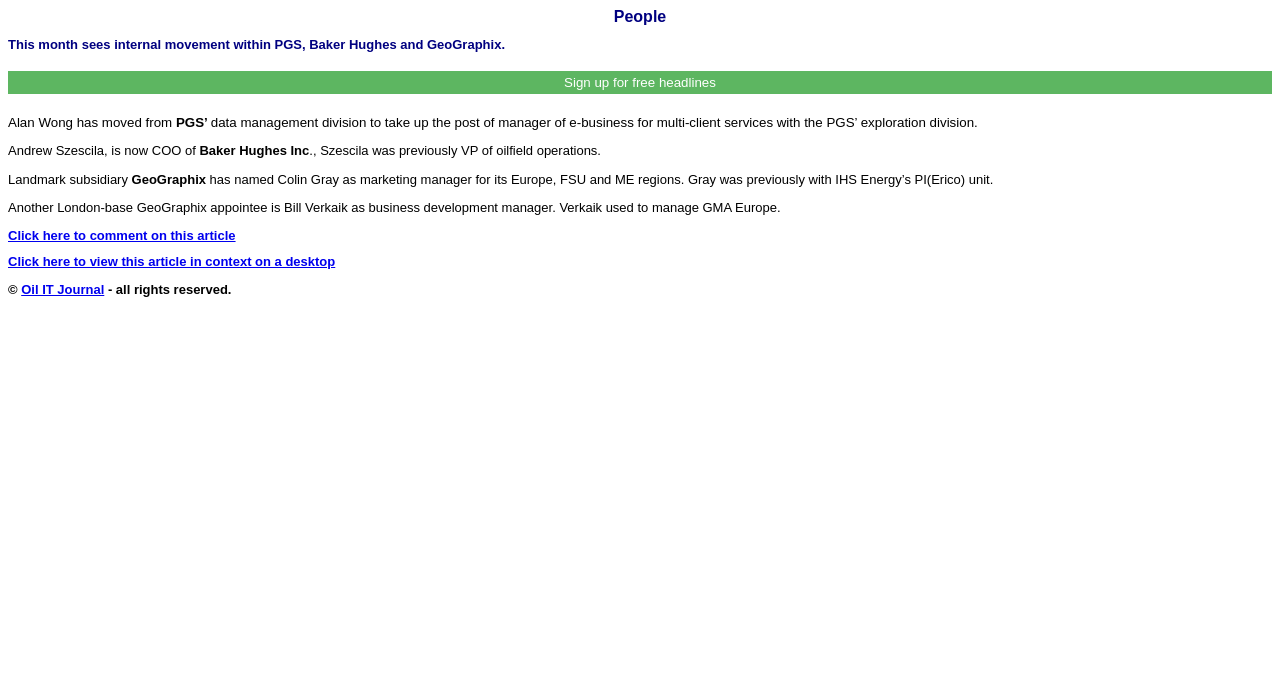Produce an elaborate caption capturing the essence of the webpage.

The webpage is about people in the oil and gas industry, specifically highlighting their movements and new appointments. At the top, there is a heading that reads "People" followed by a subheading that provides a brief summary of the content, which is about internal movements within PGS, Baker Hughes, and GeoGraphix.

Below the headings, there is a button to "Sign up for free headlines" on the top-left side of the page. The main content of the page is divided into several sections, each describing a person's movement or new appointment. The sections are arranged vertically, with each section consisting of multiple lines of text.

The first section is about Alan Wong, who has moved from PGS' data management division to take up a new post. The text is arranged in three lines, with the first line mentioning Wong's name, the second line describing his previous role, and the third line explaining his new position.

The next section is about Andrew Szescila, who is now the COO of Baker Hughes Inc. This section is also arranged in three lines, with the first line mentioning Szescila's name, the second line describing his new role, and the third line providing more information about his previous experience.

The following sections are about Landmark subsidiary GeoGraphix, which has named Colin Gray as marketing manager and Bill Verkaik as business development manager. Each section is arranged in a similar format, with multiple lines of text providing information about the person's movement or new appointment.

At the bottom of the page, there are two headings that invite users to interact with the article. The first heading says "Click here to comment on this article" and is accompanied by a link. The second heading says "Click here to view this article in context on a desktop" and is also accompanied by a link.

Finally, at the very bottom of the page, there is a copyright notice that reads "© Oil IT Journal - all rights reserved."